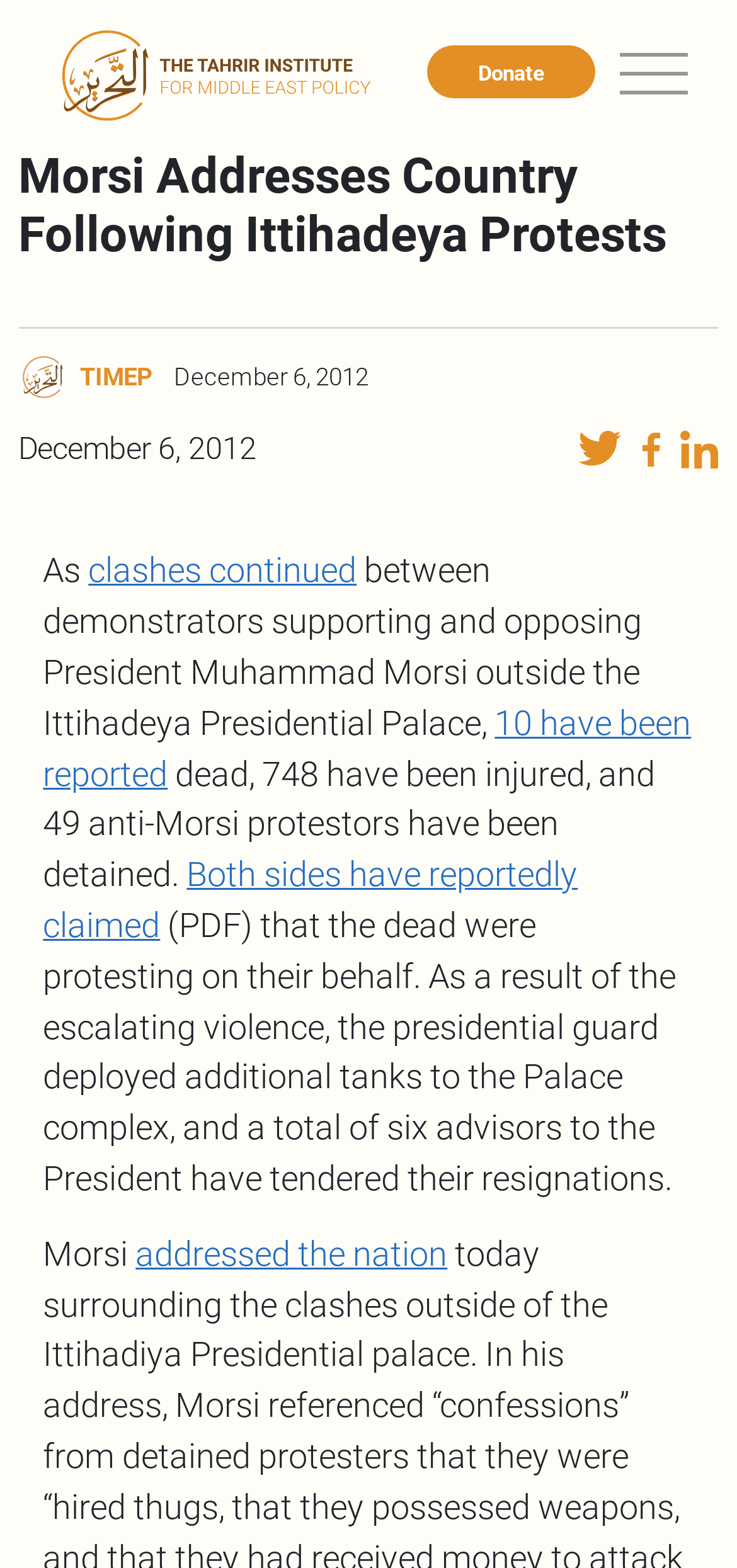Create a full and detailed caption for the entire webpage.

The webpage appears to be a news article about the protests in Egypt during the presidency of Muhammad Morsi. At the top of the page, there is a heading that reads "Morsi Addresses Country Following Ittihadeya Protests" and a horizontal separator line below it. 

On the top-left corner, there is a link with an associated image, and on the top-right corner, there are two more links, each with an associated image. 

Below the heading, there is a link to "TIMEP" and a static text displaying the date "December 6, 2012". 

The main content of the article starts with a static text "As" followed by a link "clashes continued" and then a static text describing the clashes between demonstrators supporting and opposing President Muhammad Morsi. 

The article continues with a series of links and static texts describing the casualties, injuries, and detentions during the protests. It also mentions that both sides have claimed that the dead were protesting on their behalf. 

Further down, the article describes the escalating violence, the deployment of additional tanks to the Palace complex, and the resignation of six advisors to the President. 

Finally, there is a link that reads "addressed the nation", which likely leads to a video or audio clip of President Morsi's address to the nation.